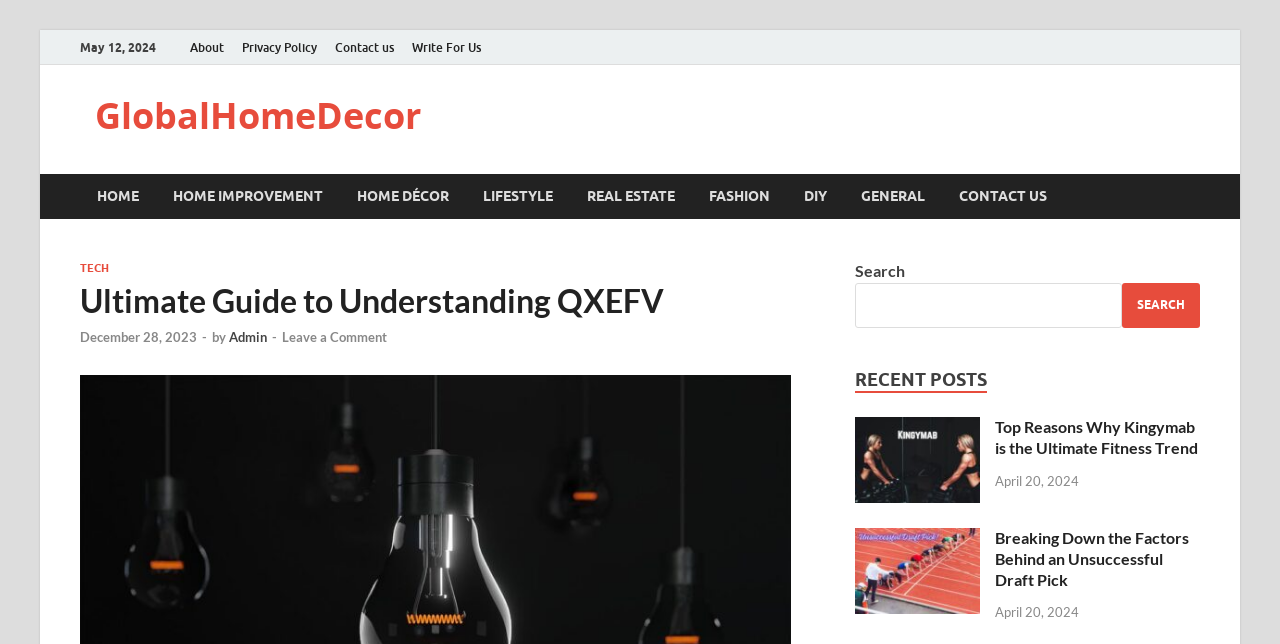What is the date of the latest post?
Based on the image, give a one-word or short phrase answer.

May 12, 2024